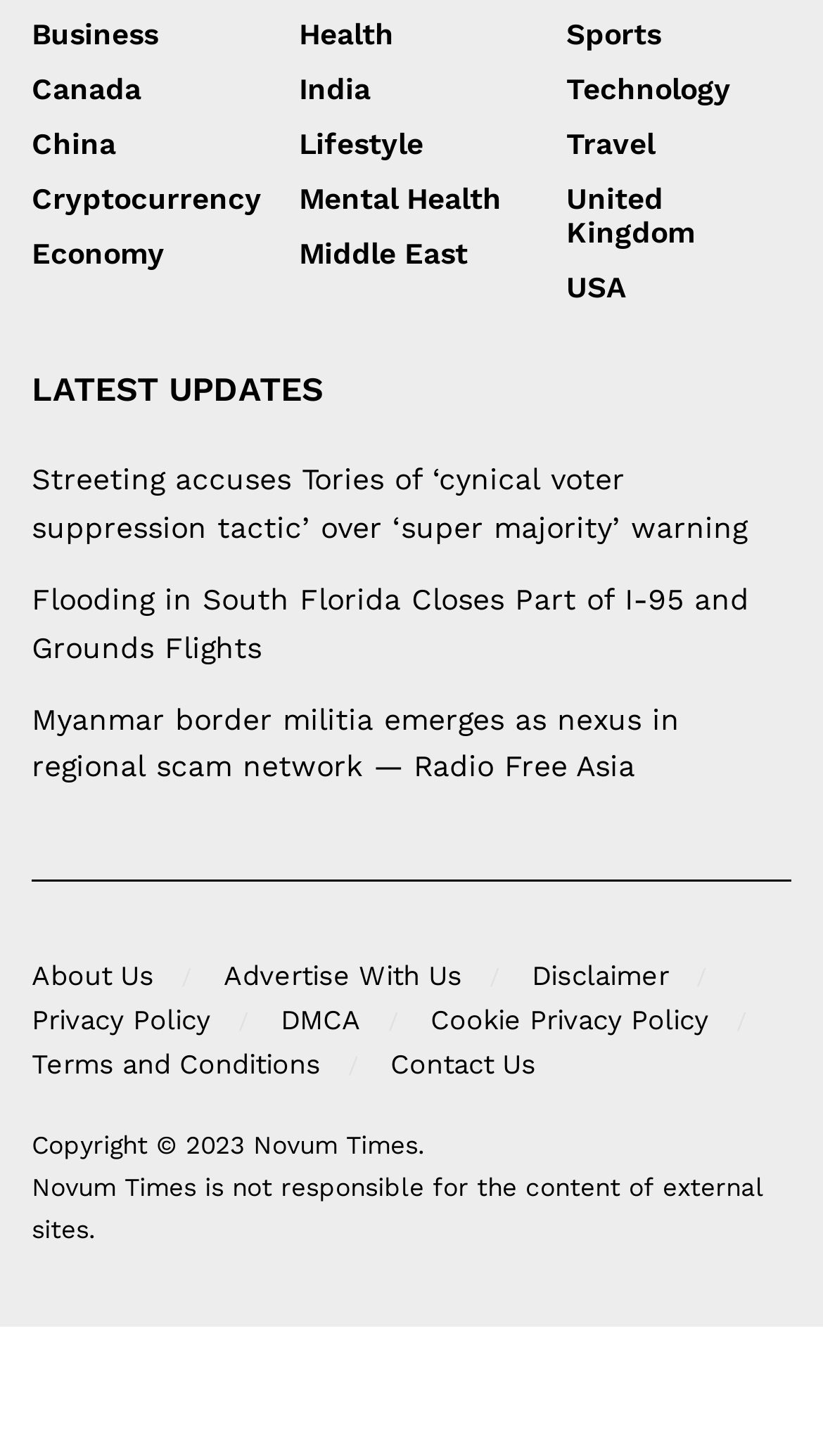Determine the bounding box coordinates for the UI element matching this description: "United Kingdom".

[0.688, 0.203, 0.961, 0.249]